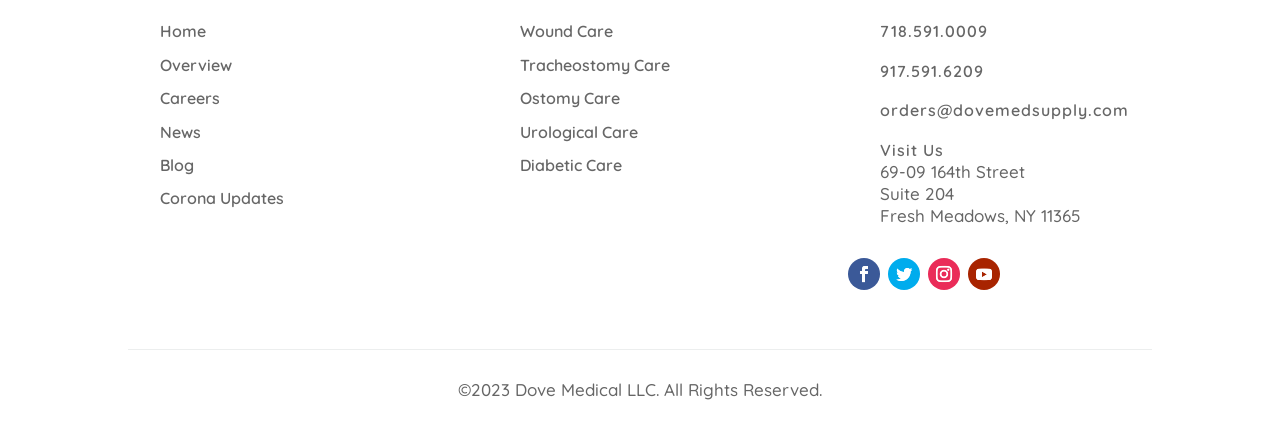Identify the bounding box coordinates for the element you need to click to achieve the following task: "Call 718.591.0009". Provide the bounding box coordinates as four float numbers between 0 and 1, in the form [left, top, right, bottom].

[0.688, 0.047, 0.9, 0.121]